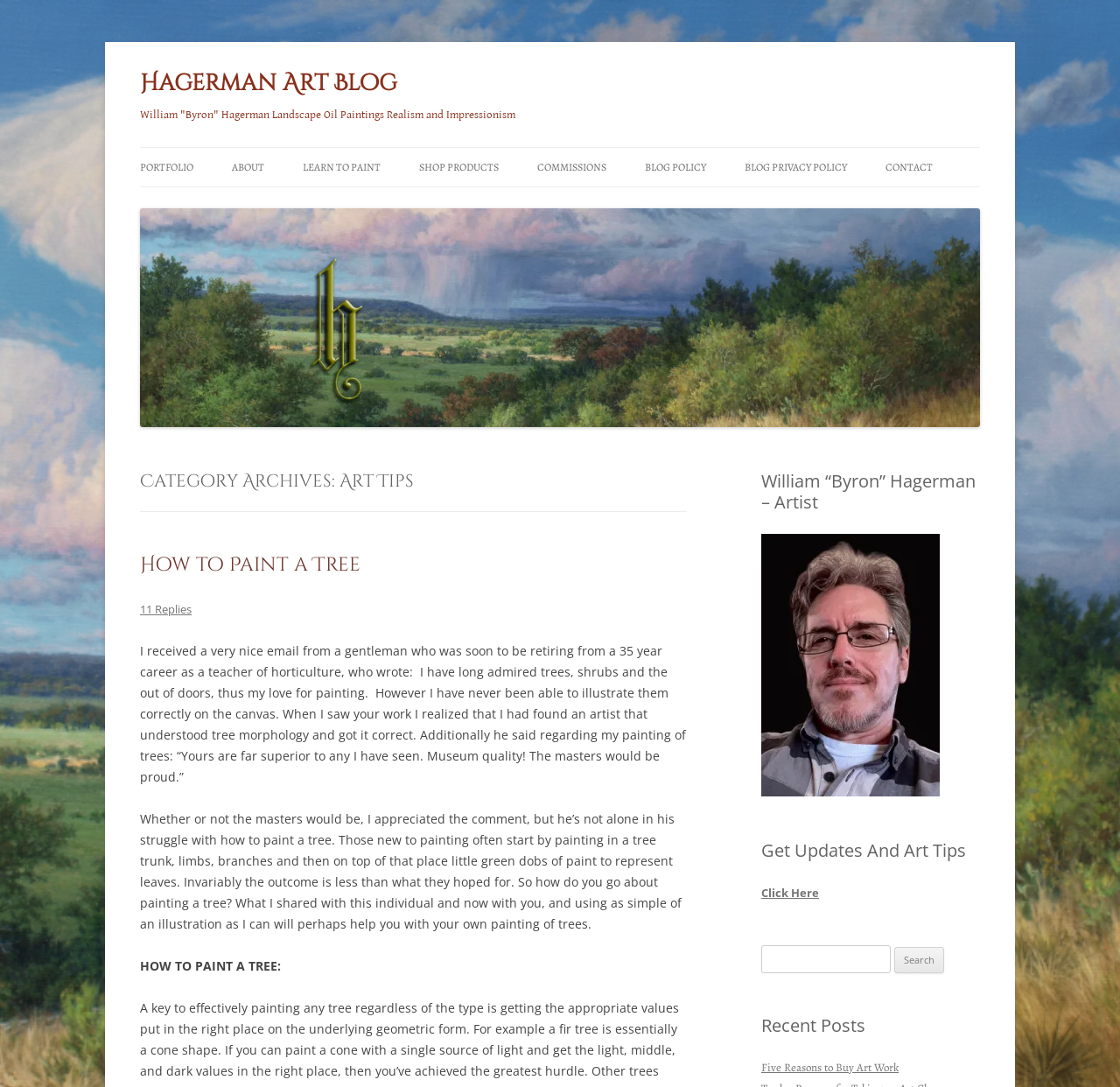Identify the bounding box coordinates for the element you need to click to achieve the following task: "View the 'Five Reasons to Buy Art Work' post". The coordinates must be four float values ranging from 0 to 1, formatted as [left, top, right, bottom].

[0.68, 0.975, 0.802, 0.989]